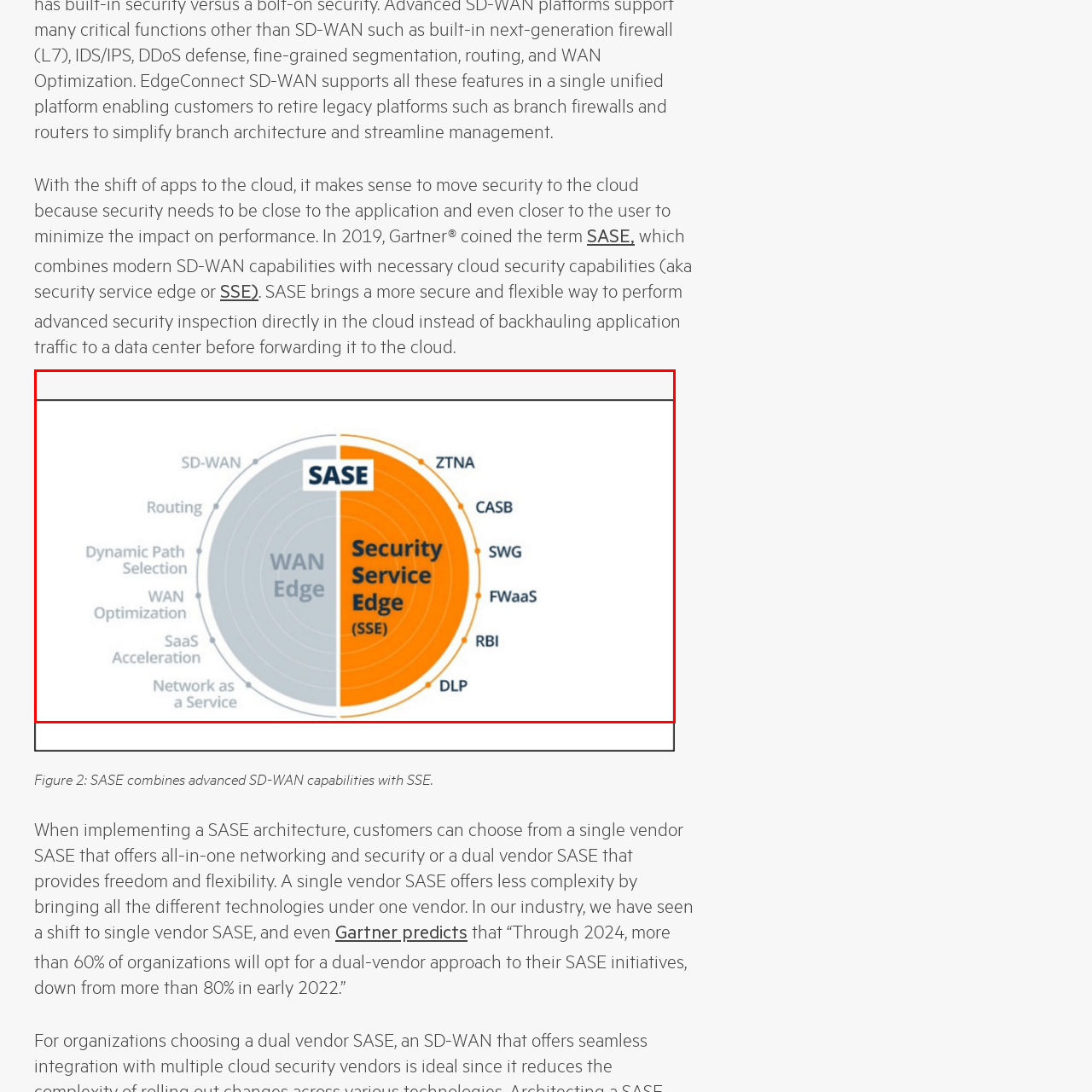Describe in detail what is happening in the image highlighted by the red border.

The image titled "Figure 2: SASE combines advanced SD-WAN capabilities with SSE" illustrates the integration of Secure Access Service Edge (SASE) with Security Service Edge (SSE) and the WAN Edge. It visually distinguishes the components of SASE, represented in a circular format. The central area highlights SSE, surrounded by various security and networking functions. 

The diagram emphasizes crucial elements including SD-WAN, routing, dynamic path selection, WAN optimization, SaaS acceleration, and network services. In the SSE section, notable components such as Zero Trust Network Access (ZTNA), Cloud Access Security Broker (CASB), Secure Web Gateway (SWG), Firewall as a Service (FWaaS), Remote Browser Isolation (RBI), and Data Loss Prevention (DLP) are depicted, underscoring the comprehensive security framework that SASE offers in modern networking environments. This image serves as a valuable reference for understanding how advanced networking capabilities and integrated security solutions can enhance performance and security in cloud environments.